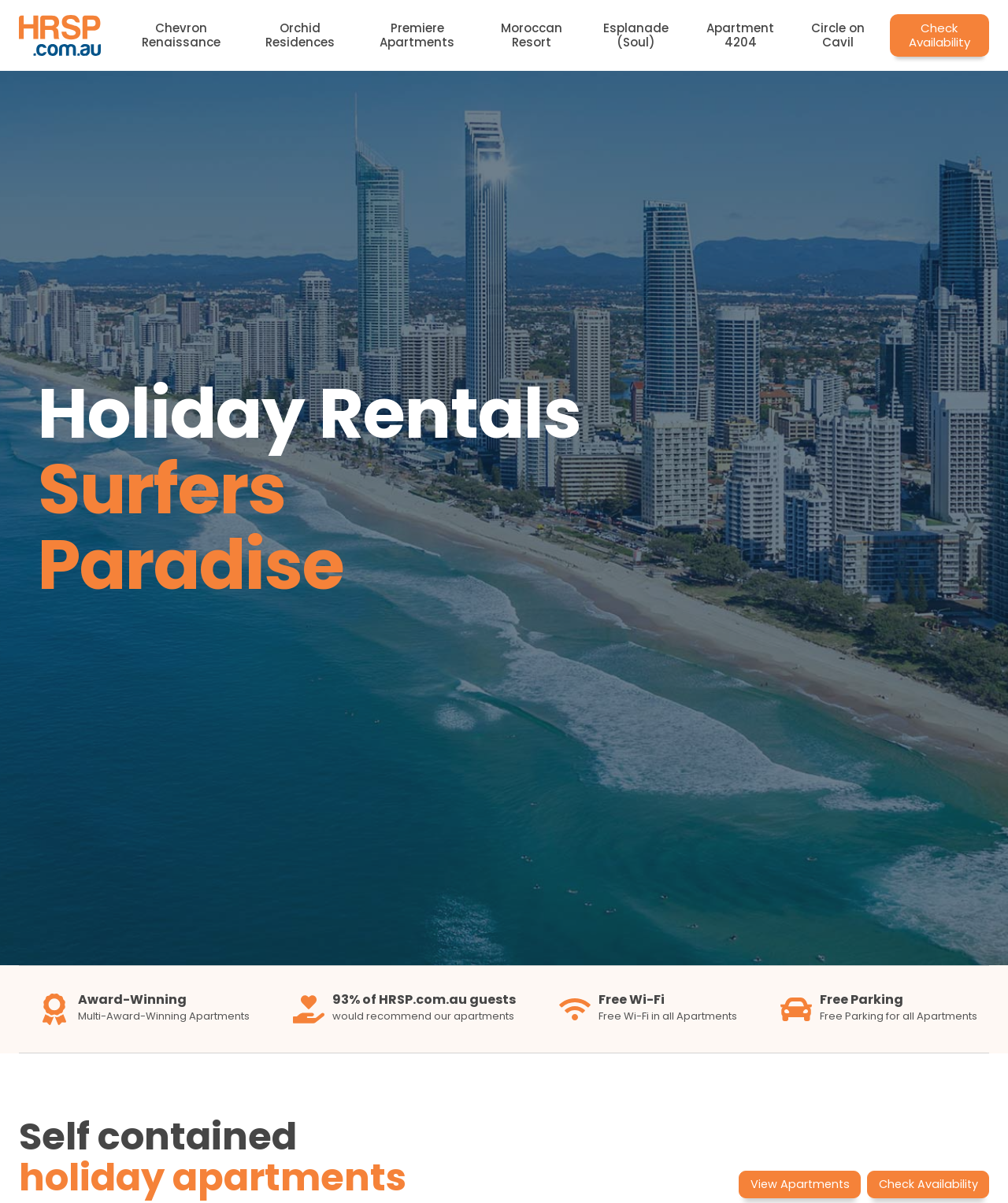Respond with a single word or short phrase to the following question: 
What is the phone number for bookings?

(07) 5539 8553